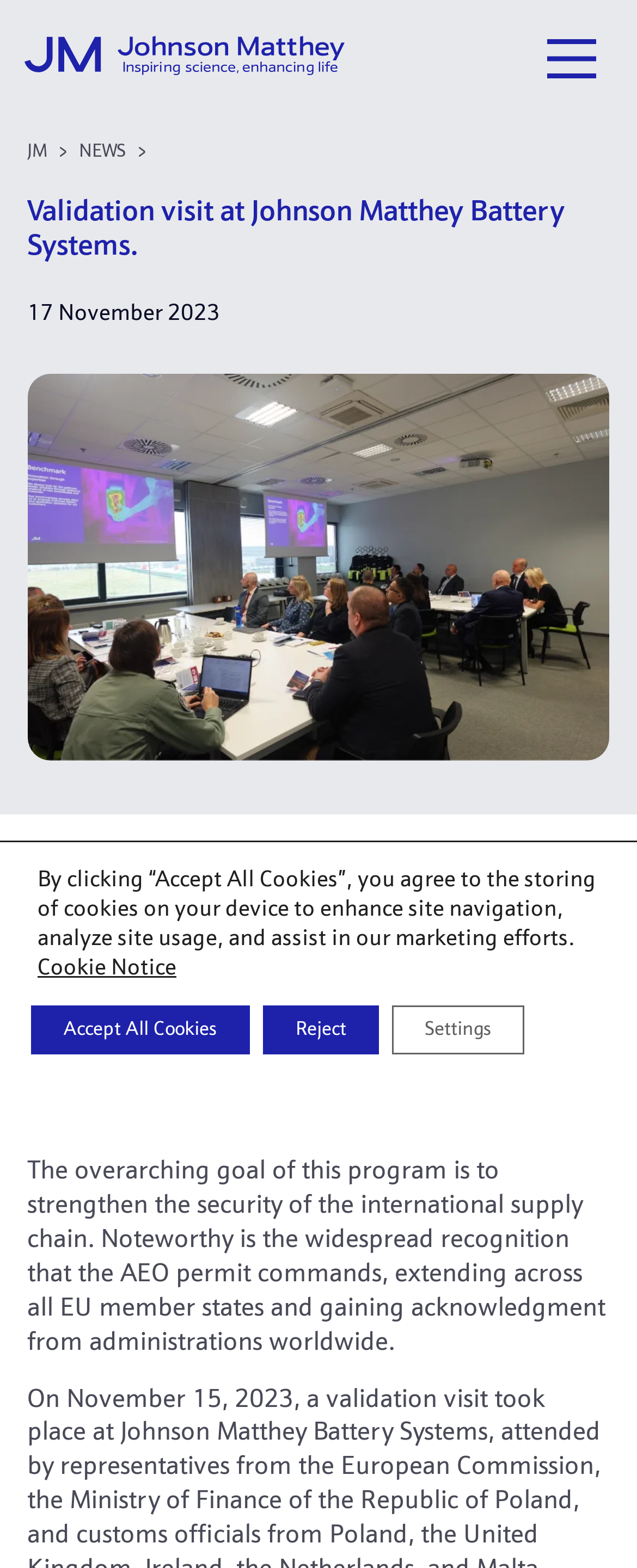Based on the provided description, "Cookie Notice", find the bounding box of the corresponding UI element in the screenshot.

[0.059, 0.61, 0.277, 0.626]